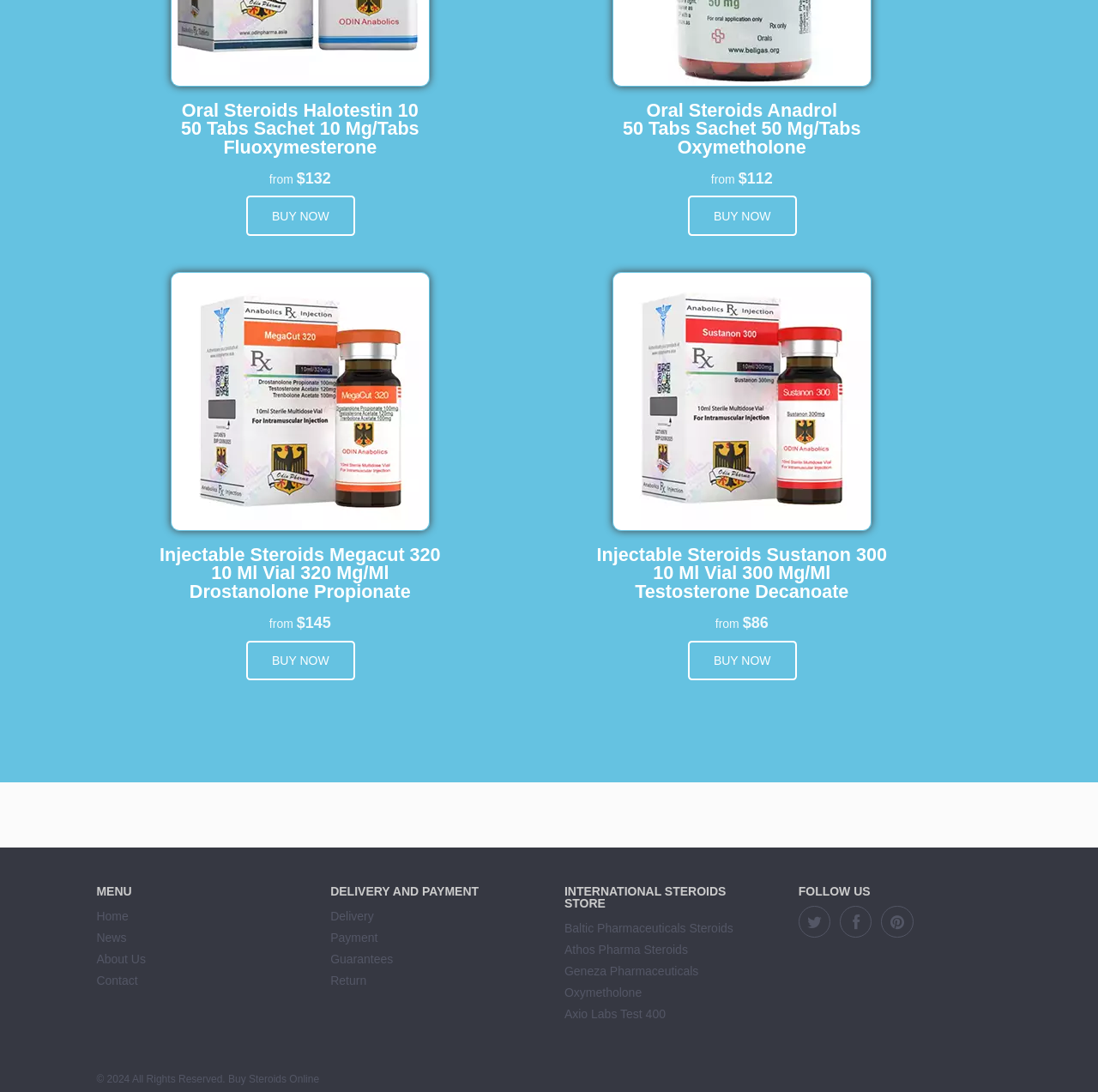Identify the bounding box coordinates of the area you need to click to perform the following instruction: "Follow on Facebook".

[0.727, 0.829, 0.756, 0.859]